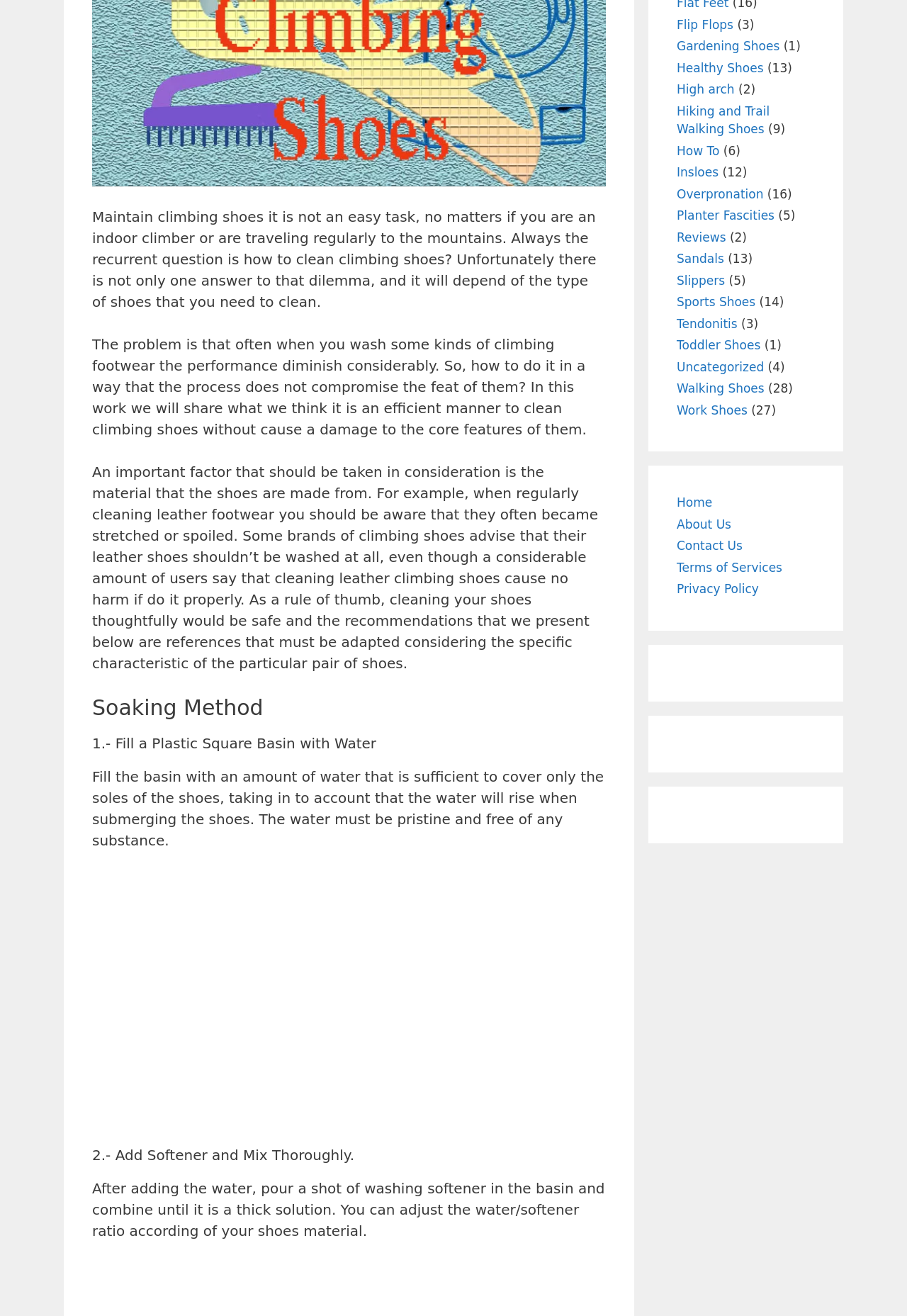Determine the bounding box coordinates of the UI element described below. Use the format (top-left x, top-left y, bottom-right x, bottom-right y) with floating point numbers between 0 and 1: Hiking and Trail Walking Shoes

[0.746, 0.079, 0.849, 0.104]